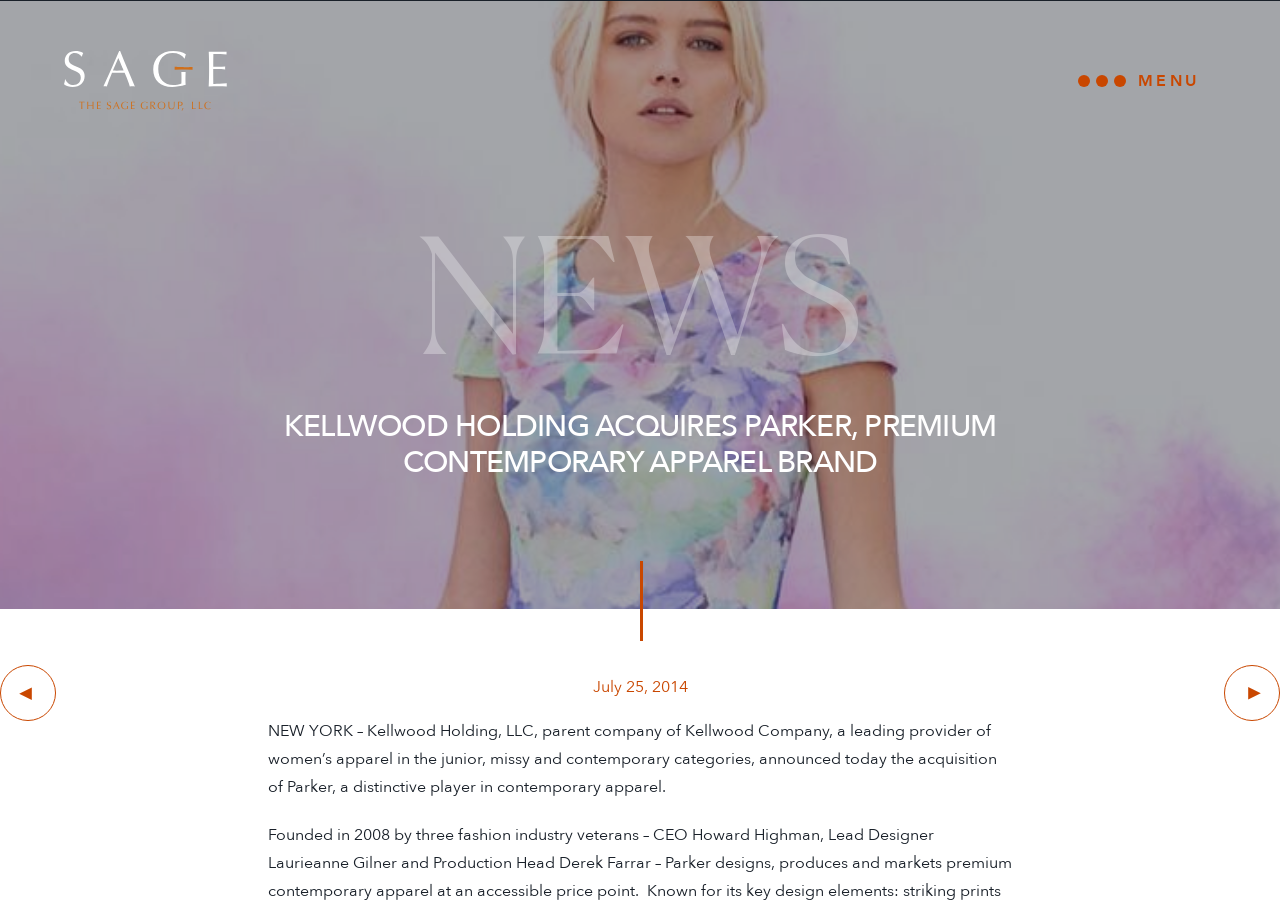Bounding box coordinates are specified in the format (top-left x, top-left y, bottom-right x, bottom-right y). All values are floating point numbers bounded between 0 and 1. Please provide the bounding box coordinate of the region this sentence describes: Previous

[0.0, 0.738, 0.044, 0.8]